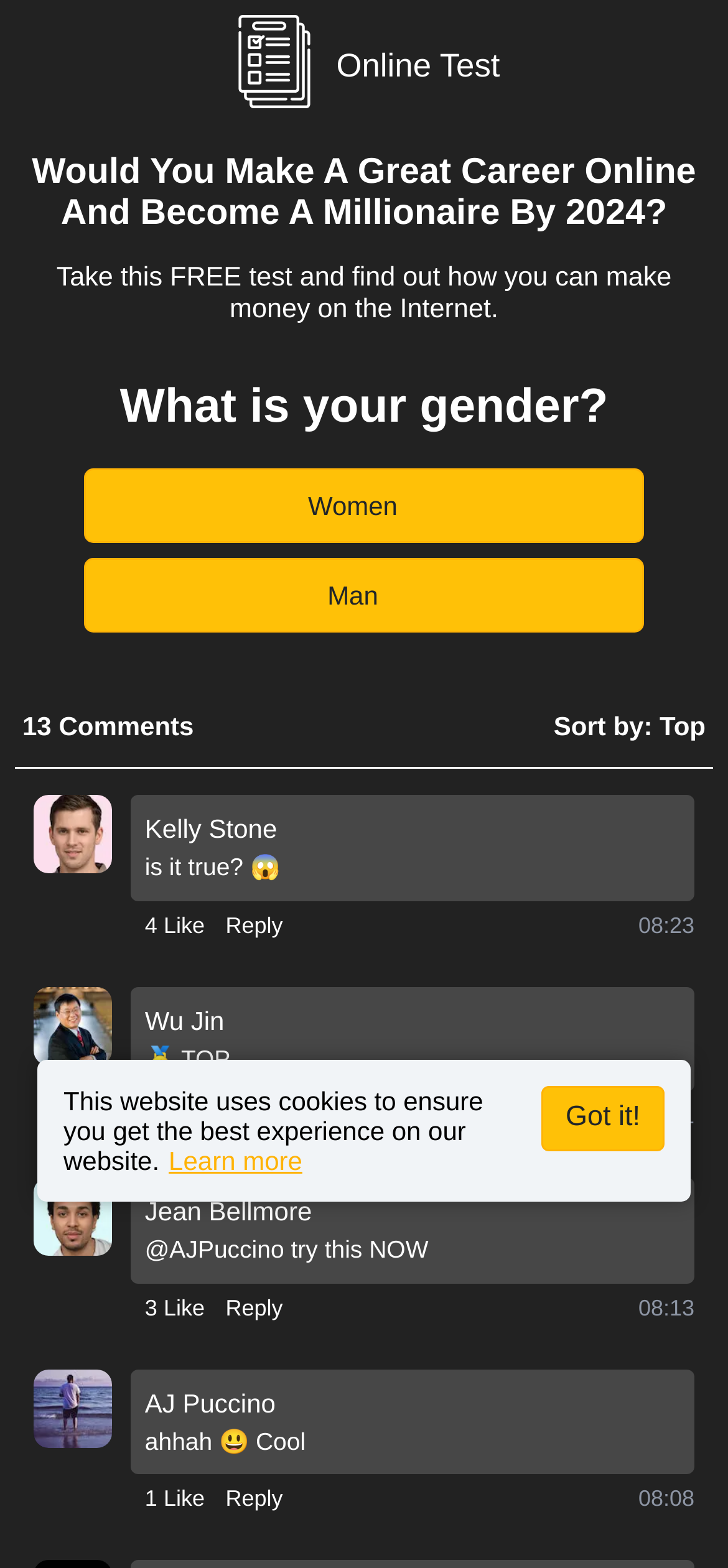Answer the question in a single word or phrase:
What is the format of the timestamps?

HH:MM